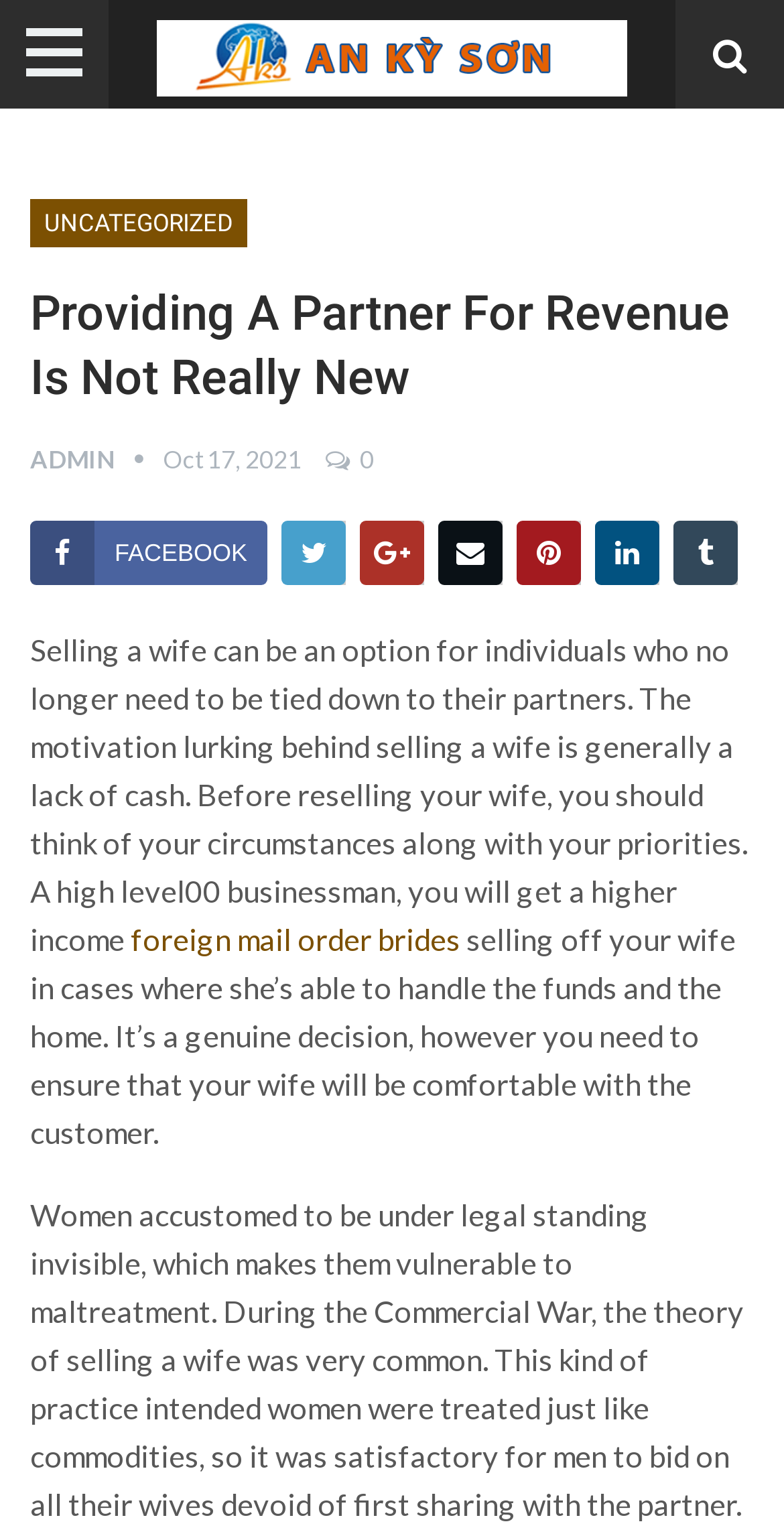Determine the bounding box coordinates of the section I need to click to execute the following instruction: "Visit the admin page". Provide the coordinates as four float numbers between 0 and 1, i.e., [left, top, right, bottom].

[0.038, 0.289, 0.208, 0.309]